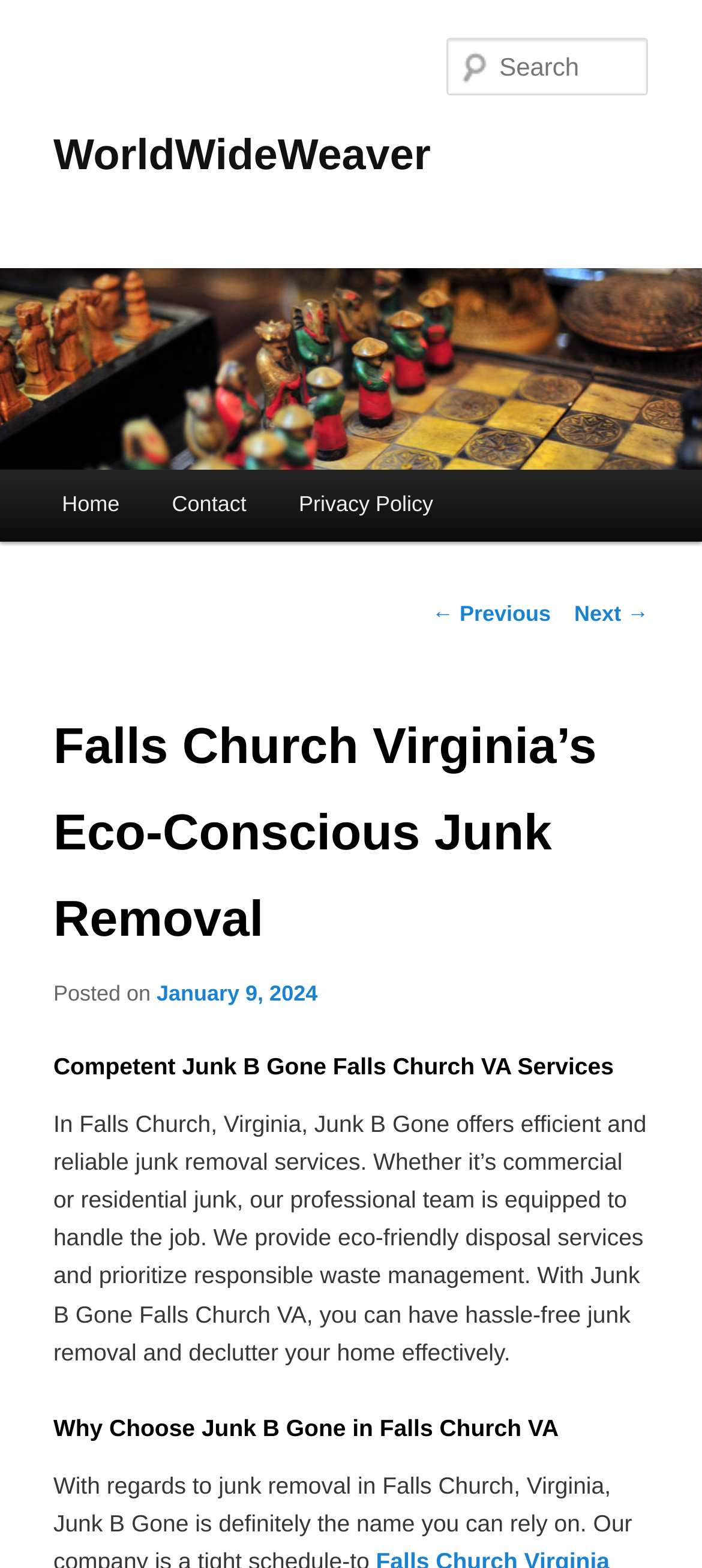Use a single word or phrase to answer this question: 
What is the focus of Junk B Gone's waste management?

responsible waste management